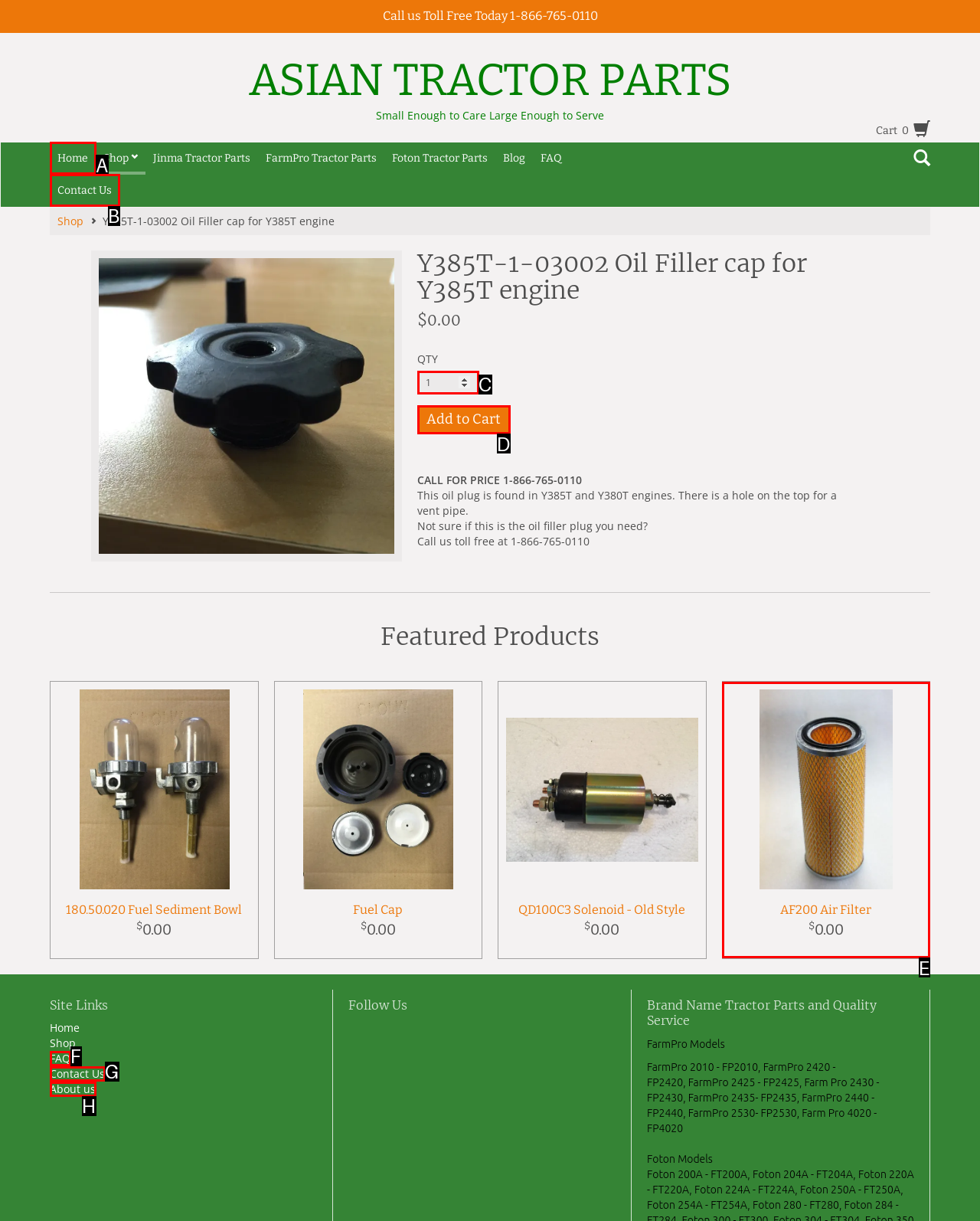Which lettered option should be clicked to perform the following task: Contact Us
Respond with the letter of the appropriate option.

B